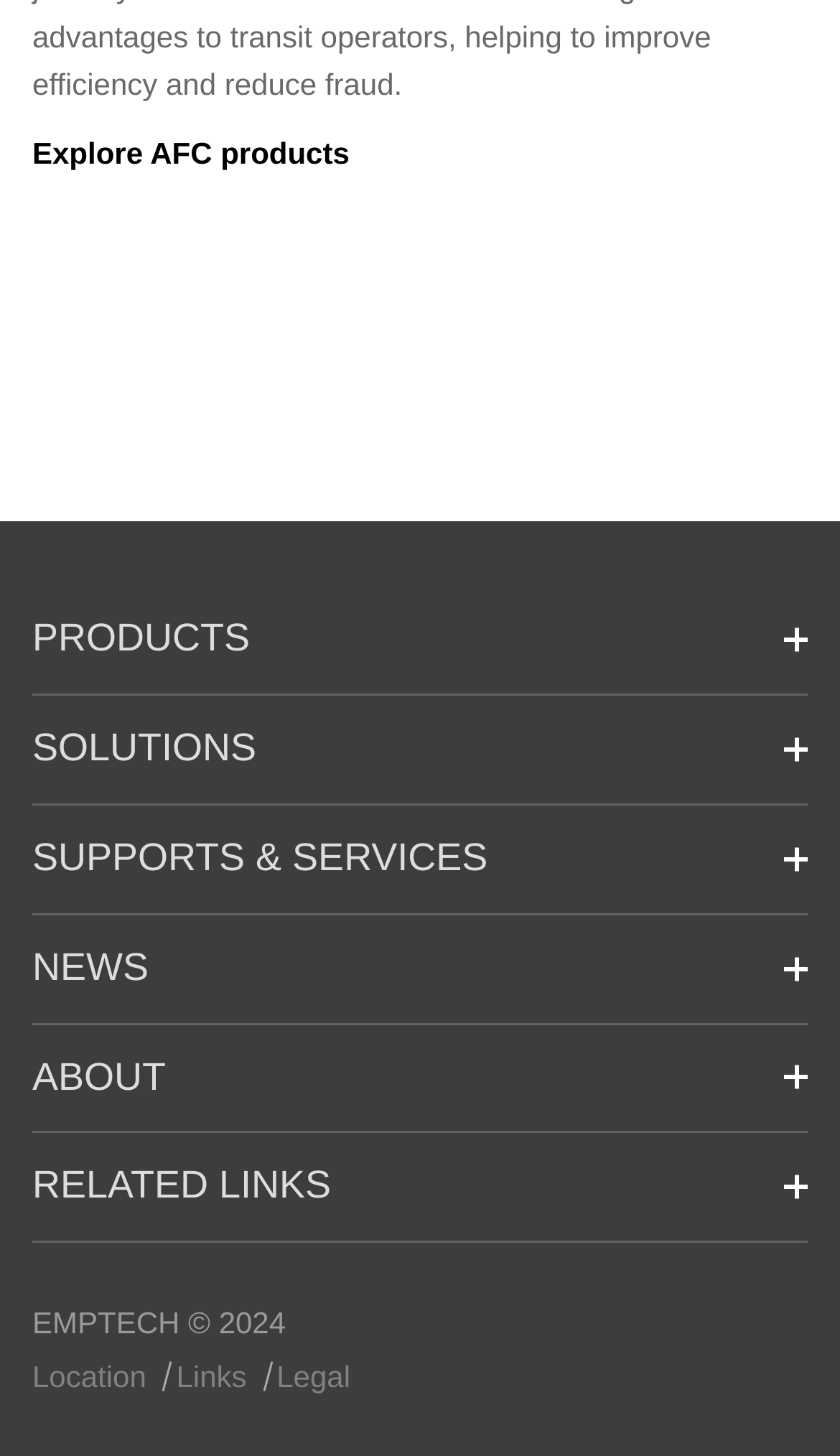Based on the image, give a detailed response to the question: What are the main categories on this website?

By looking at the headings on the webpage, I can see that the main categories are 'PRODUCTS', 'SOLUTIONS', 'SUPPORTS & SERVICES', 'NEWS', 'ABOUT', and 'RELATED LINKS'.